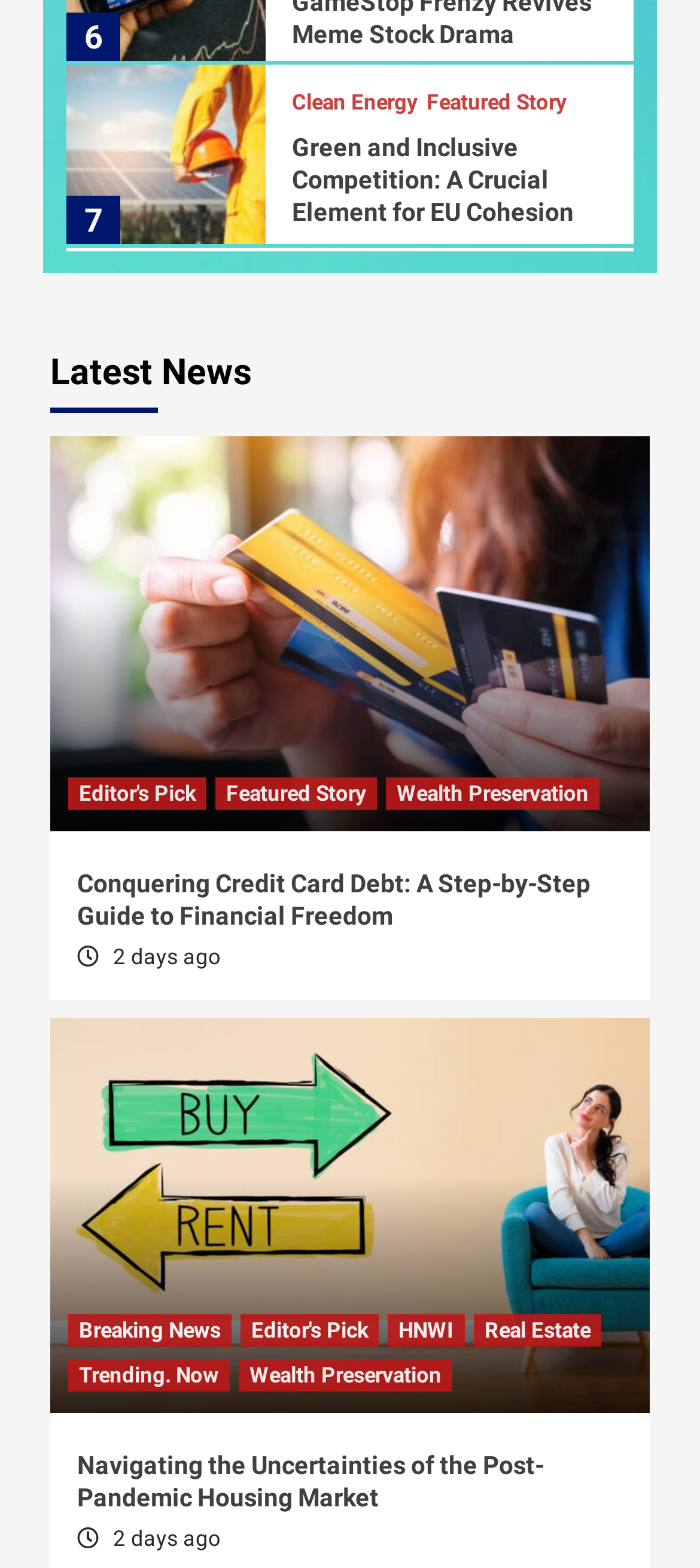Respond with a single word or short phrase to the following question: 
What is the topic of the figure with the link 'Editor's Pick'?

Financial News